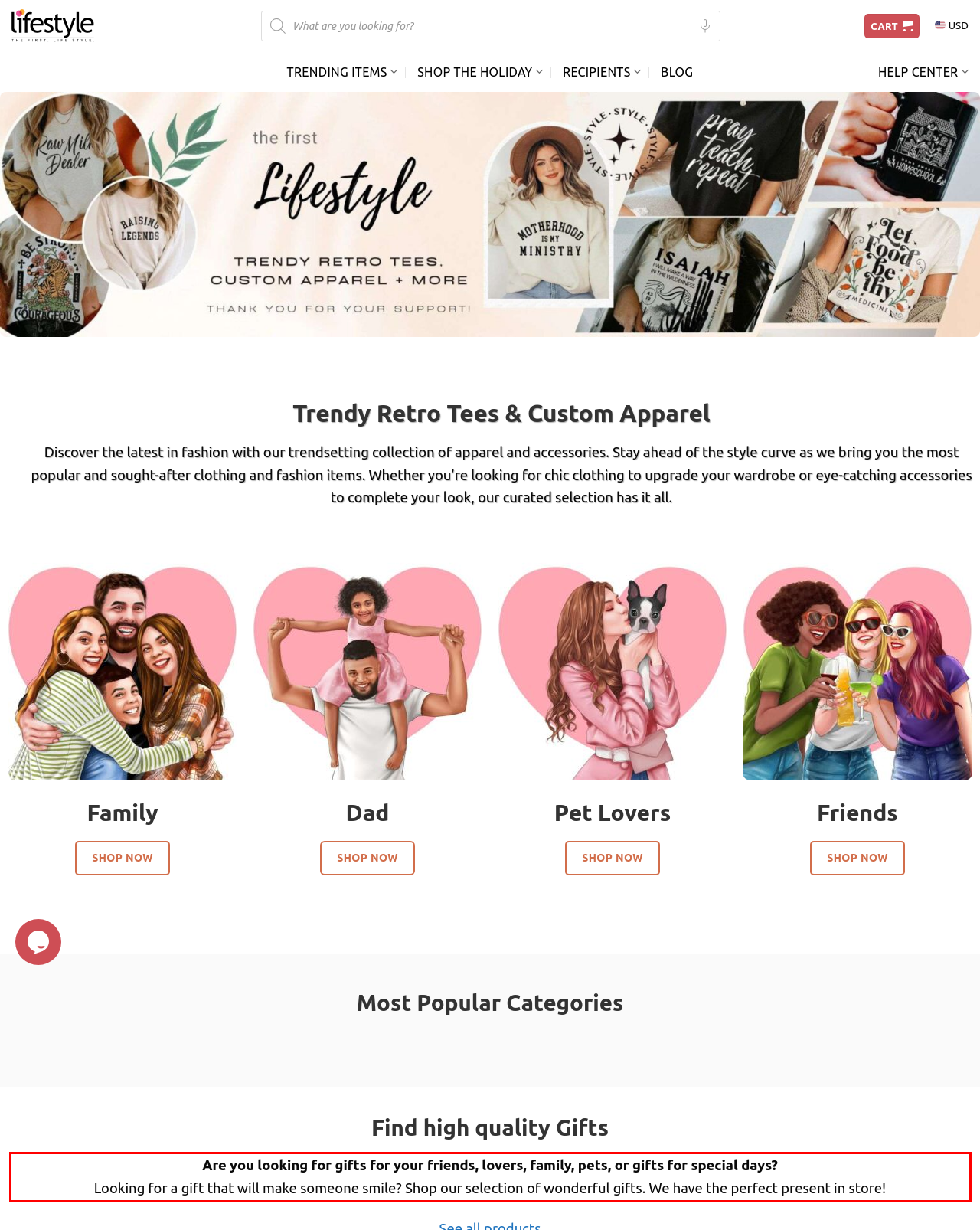Examine the screenshot of the webpage, locate the red bounding box, and generate the text contained within it.

Are you looking for gifts for your friends, lovers, family, pets, or gifts for special days? Looking for a gift that will make someone smile? Shop our selection of wonderful gifts. We have the perfect present in store!